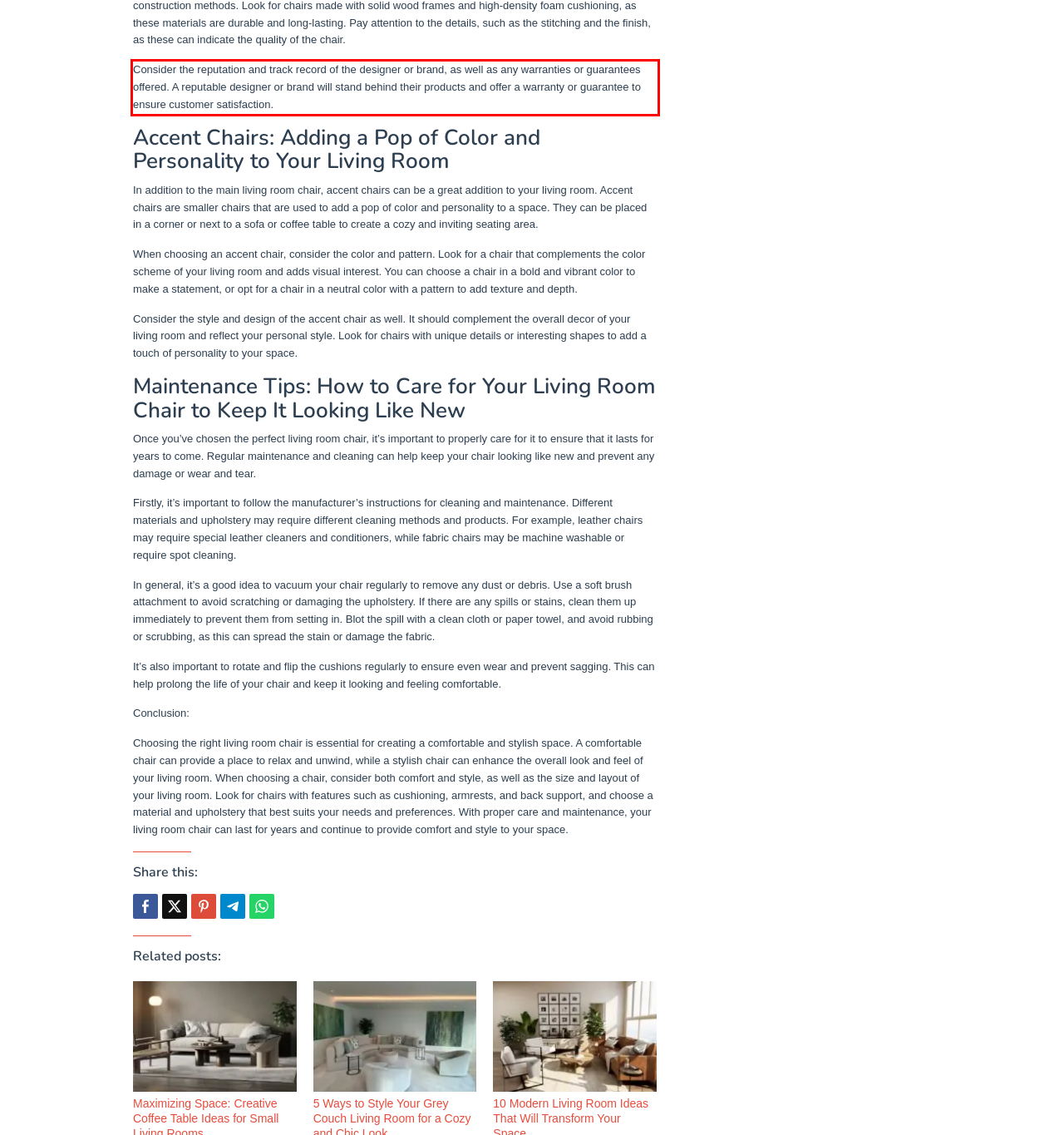Using the provided webpage screenshot, recognize the text content in the area marked by the red bounding box.

Consider the reputation and track record of the designer or brand, as well as any warranties or guarantees offered. A reputable designer or brand will stand behind their products and offer a warranty or guarantee to ensure customer satisfaction.